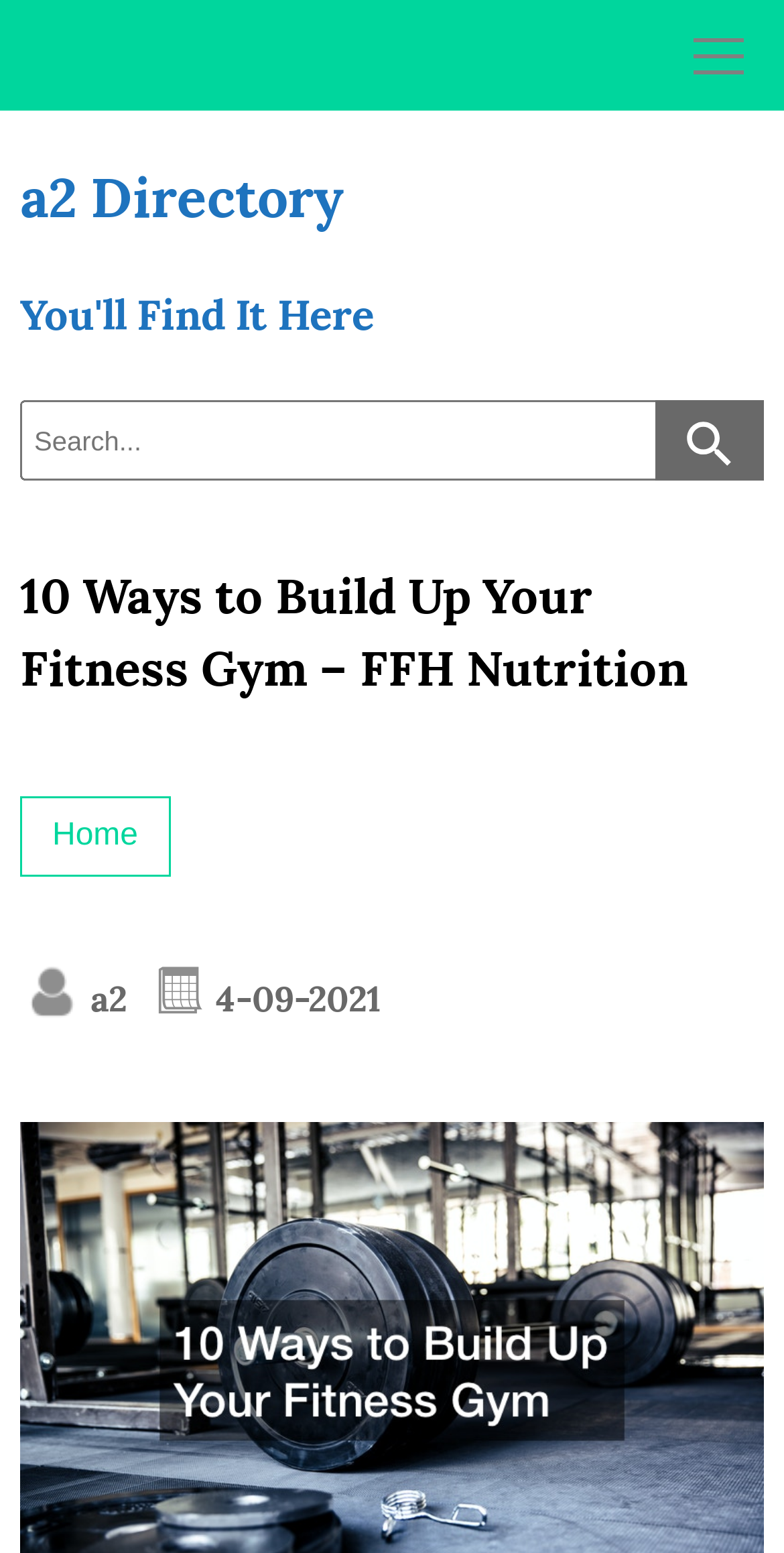What is the name of the directory?
Provide a thorough and detailed answer to the question.

The name of the directory can be found in the heading elements with OCR text 'a2 Directory' and 'You'll Find It Here'.